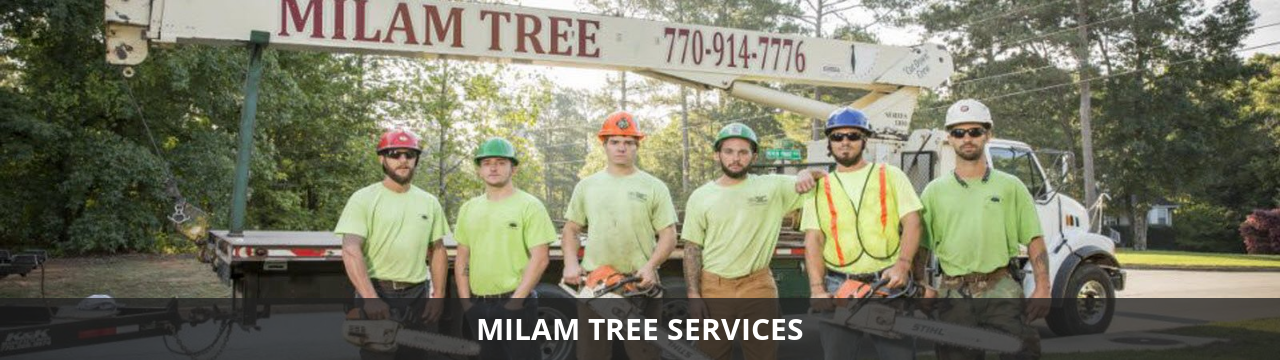Provide a comprehensive description of the image.

The image showcases a team of professionals from Milam Tree Services, standing confidently in front of a service vehicle. Dressed in bright green shirts and protective gear, the crew members are equipped with chainsaws and tree maintenance tools, emphasizing their readiness for tree care tasks. In the background, a large truck with a lifting boom hints at the company's capability to handle extensive tree services. A banner with "MILAM TREE" prominently displayed on the truck, along with their contact number, reinforces the company's branding. This image epitomizes the dedication and professionalism of Milam Tree Services, highlighting their commitment to providing top-quality tree services.